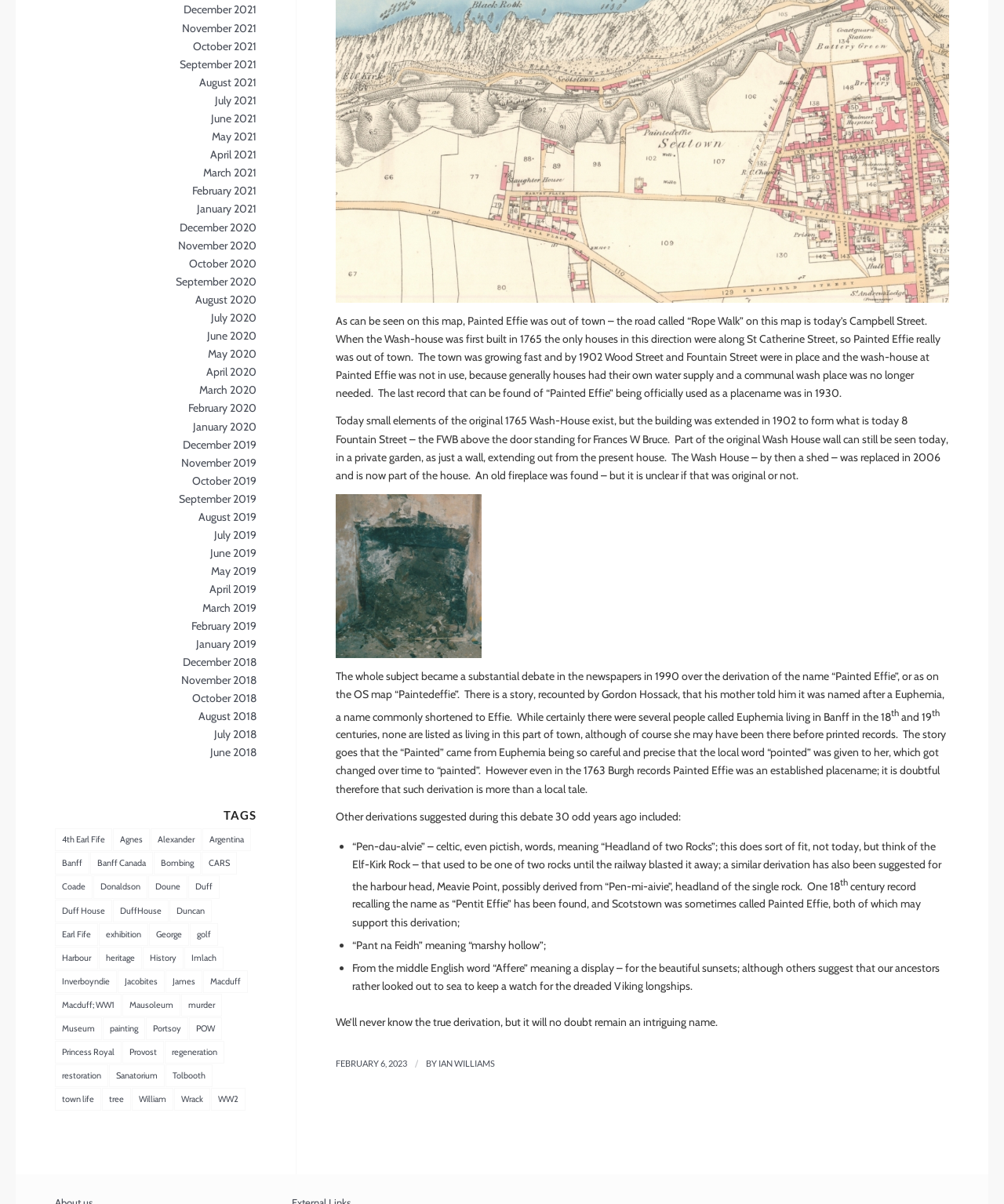Show the bounding box coordinates of the element that should be clicked to complete the task: "Click on the link 'December 2021'".

[0.183, 0.002, 0.255, 0.014]